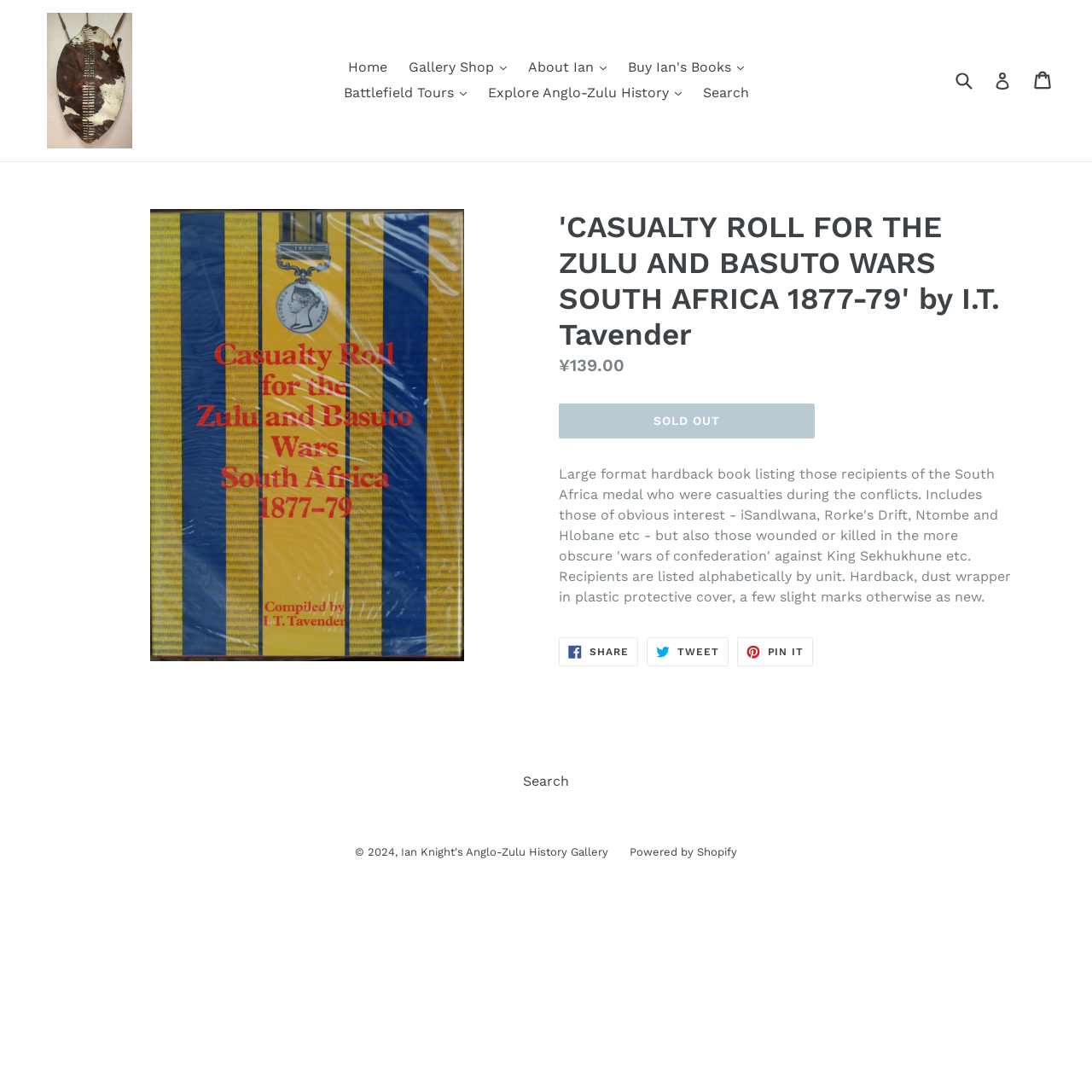Describe all significant elements and features of the webpage.

This webpage is about a book titled "CASUALTY ROLL FOR THE ZULU AND BASUTO WARS SOUTH AFRICA 1877-79" by I.T. Tavender. At the top, there is a navigation menu with links to "Home", "Gallery Shop", "About Ian", "Buy Ian's Books", "Battlefield Tours", "Explore Anglo-Zulu History", and "Search". The search bar is located at the top right corner.

Below the navigation menu, there is a large image of the book cover, taking up about half of the screen width. Next to the image, there is a heading with the book title, followed by the regular price of ¥139.00. However, the book is currently sold out, as indicated by a disabled "SOLD OUT" button.

Underneath the book information, there are three social media links to share the book on Facebook, Twitter, and Pinterest. At the bottom of the page, there is a copyright notice with the year 2024, a link to "Ian Knight's Anglo-Zulu History Gallery", and a link to "Powered by Shopify".